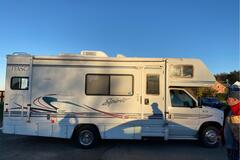What is the color of the sky in the background?
Please provide a detailed and comprehensive answer to the question.

The caption explicitly states that the clear blue sky serves as a picturesque backdrop, adding to the overall sense of adventure and freedom associated with RV travel.